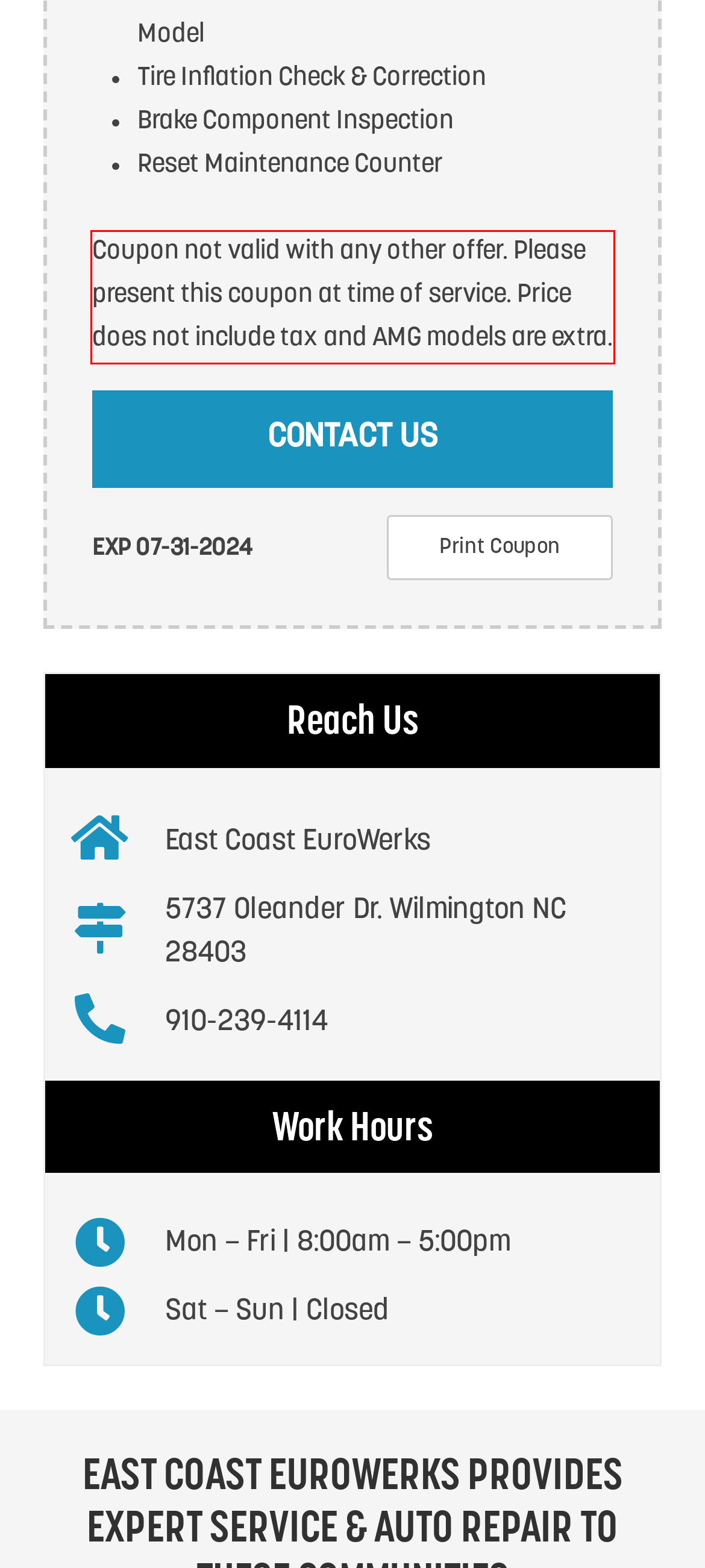You have a screenshot of a webpage where a UI element is enclosed in a red rectangle. Perform OCR to capture the text inside this red rectangle.

Coupon not valid with any other offer. Please present this coupon at time of service. Price does not include tax and AMG models are extra.